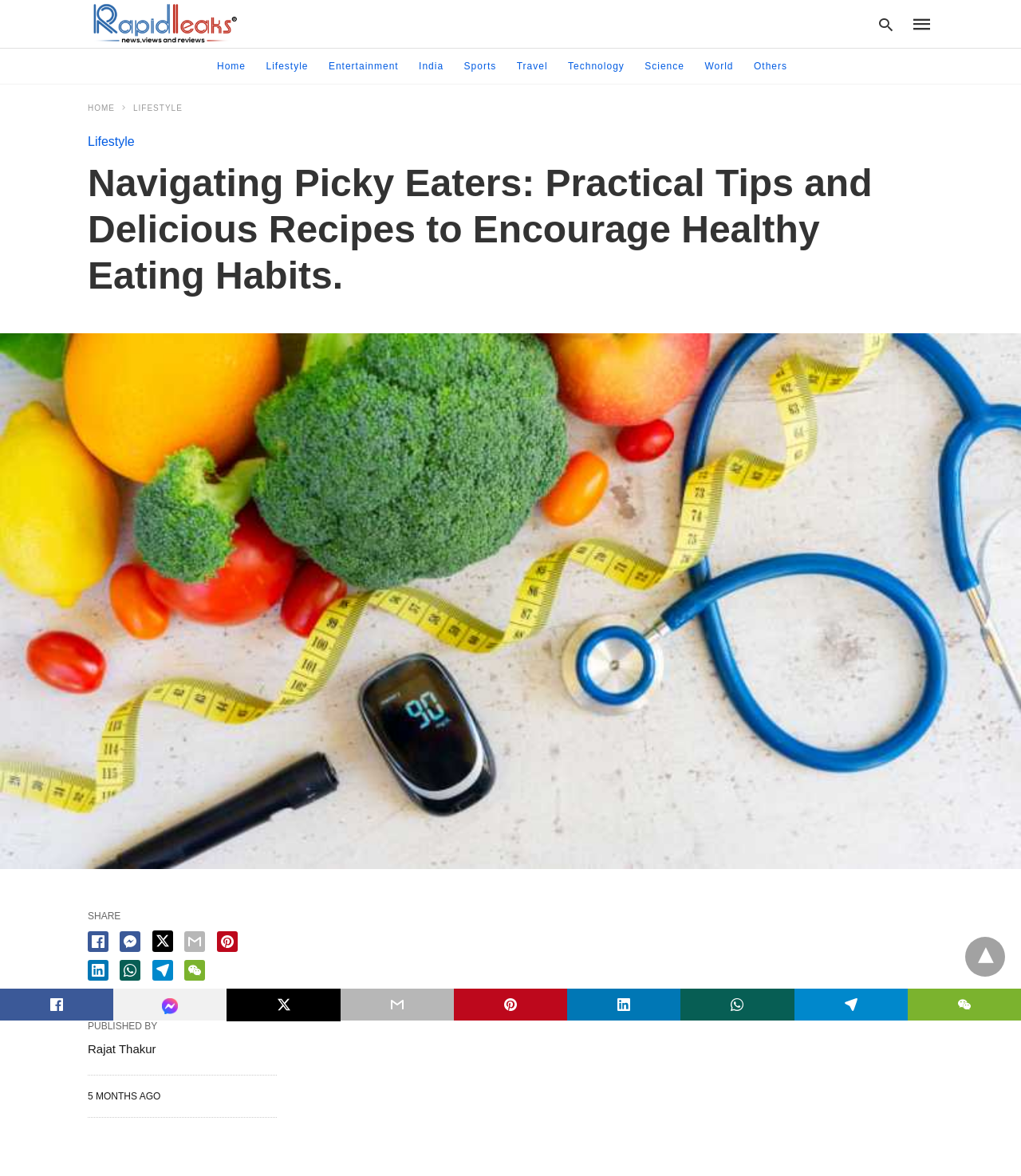Use a single word or phrase to answer the question:
What is the website about?

Healthy eating habits